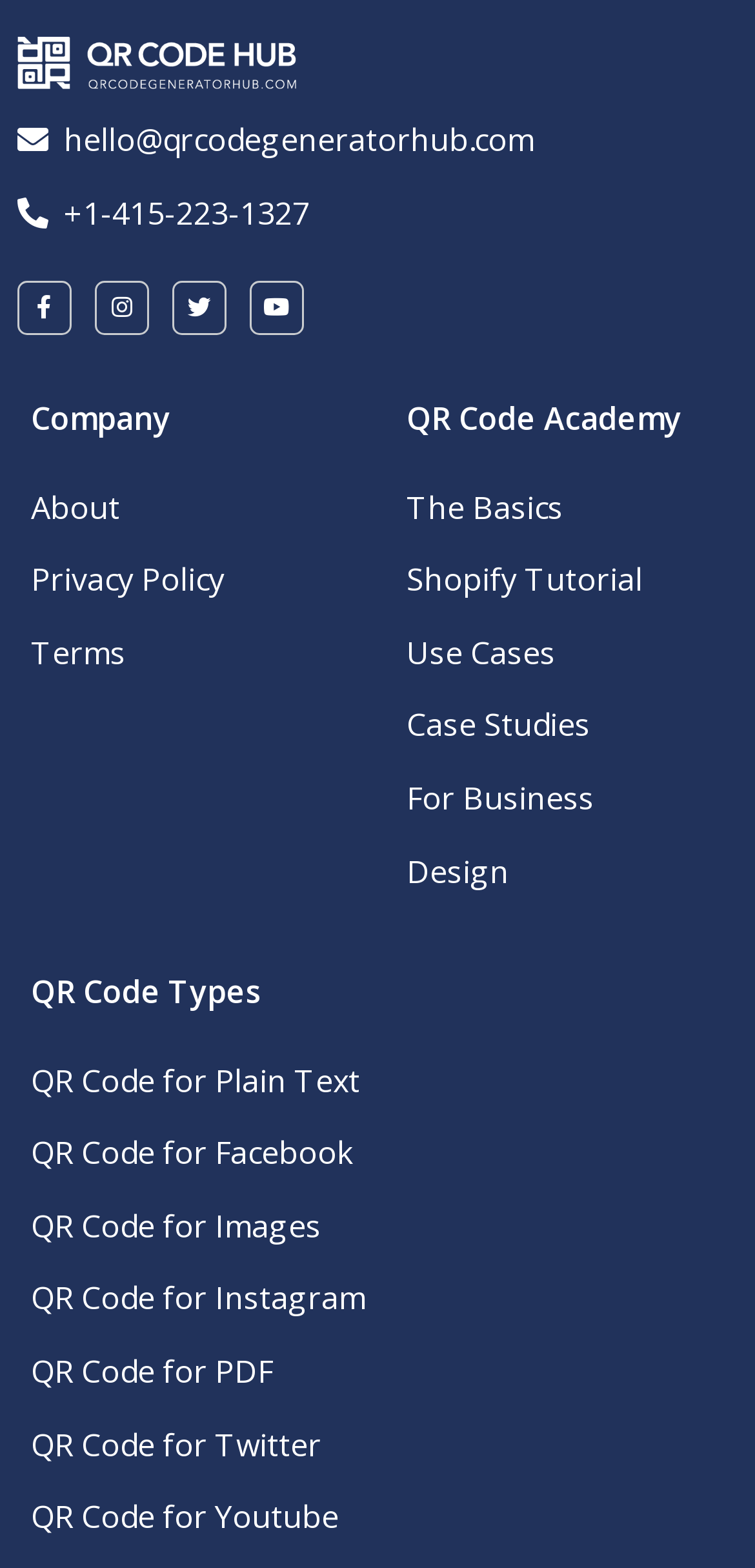Find the bounding box coordinates of the element to click in order to complete this instruction: "generate a QR code for plain text". The bounding box coordinates must be four float numbers between 0 and 1, denoted as [left, top, right, bottom].

[0.041, 0.666, 0.959, 0.713]